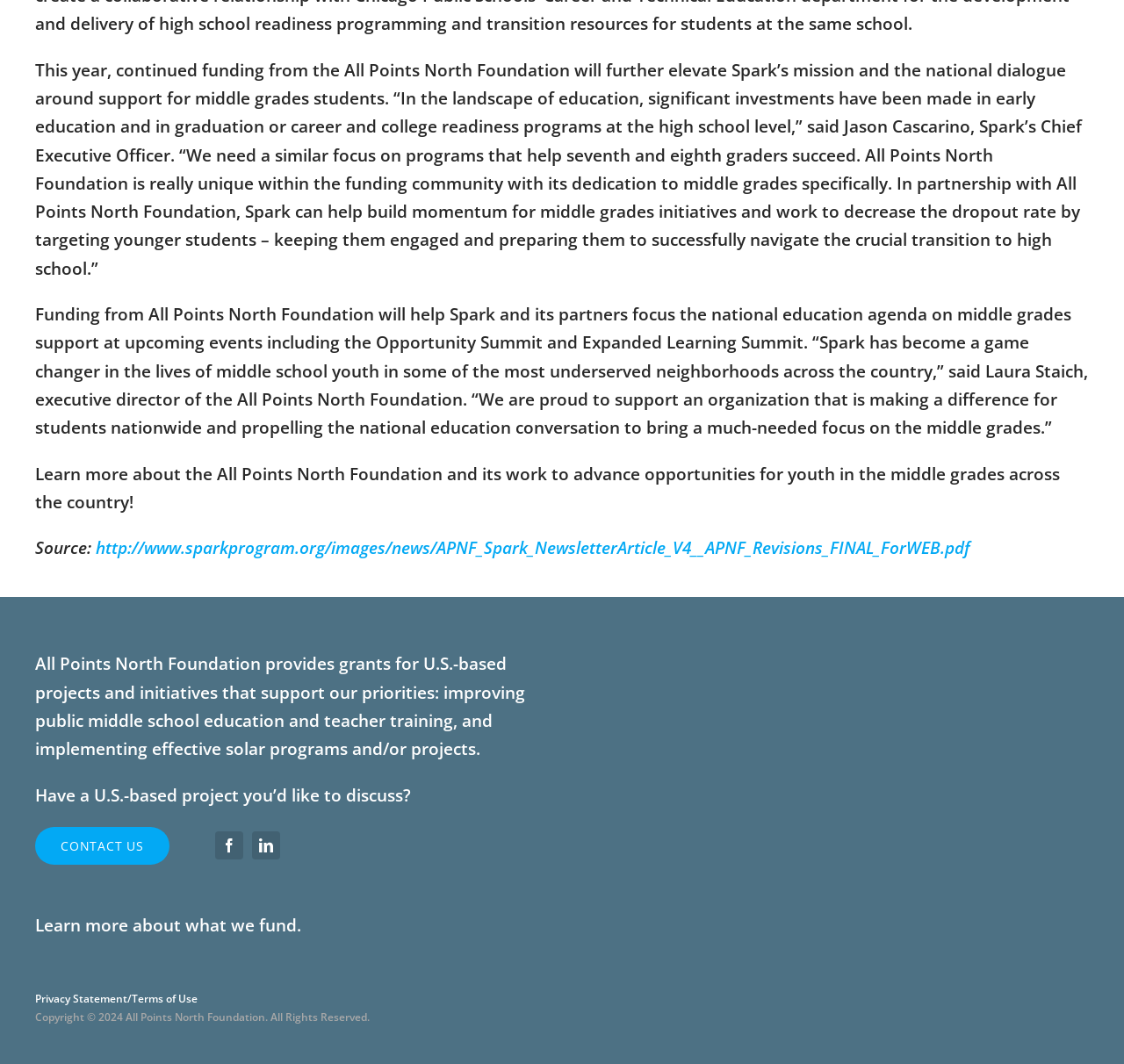Given the element description Privacy Statement/Terms of Use, specify the bounding box coordinates of the corresponding UI element in the format (top-left x, top-left y, bottom-right x, bottom-right y). All values must be between 0 and 1.

[0.031, 0.932, 0.176, 0.946]